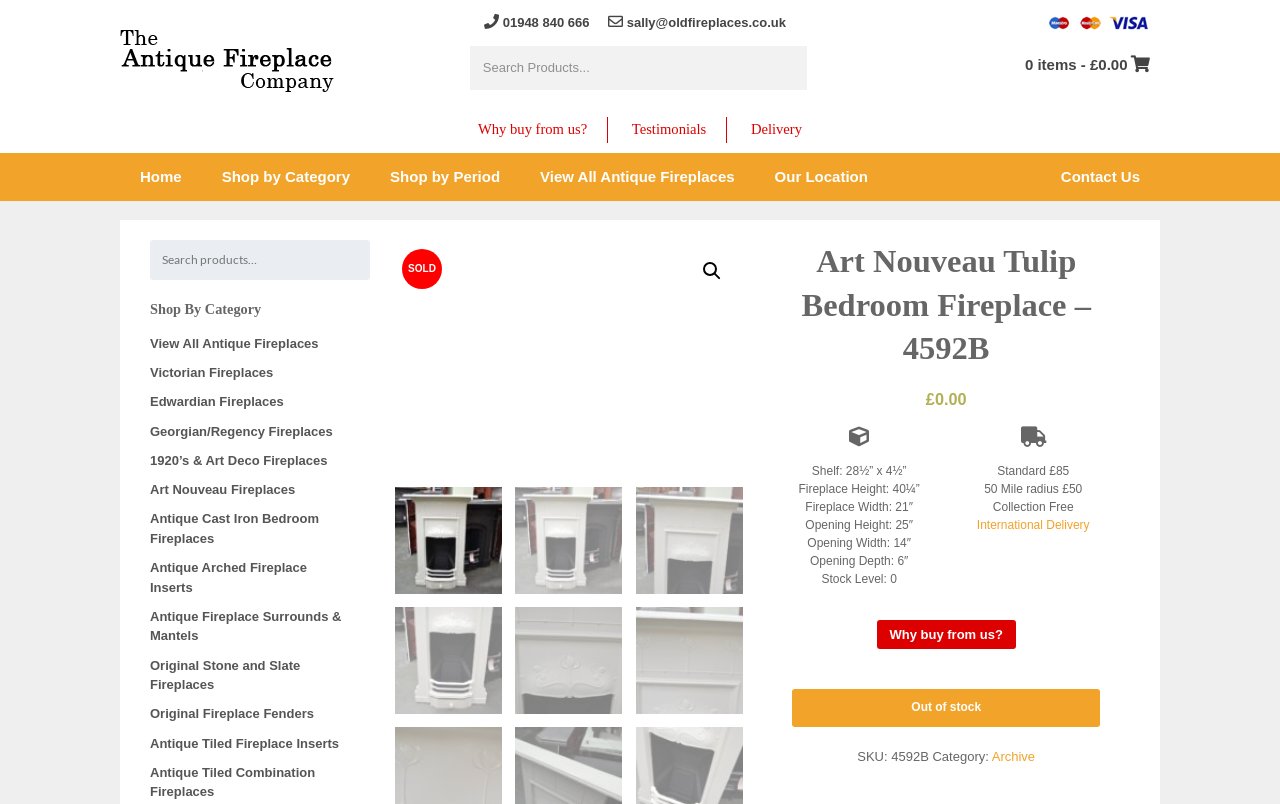Find the bounding box coordinates corresponding to the UI element with the description: "Antique Cast Iron Bedroom Fireplaces". The coordinates should be formatted as [left, top, right, bottom], with values as floats between 0 and 1.

[0.117, 0.636, 0.249, 0.679]